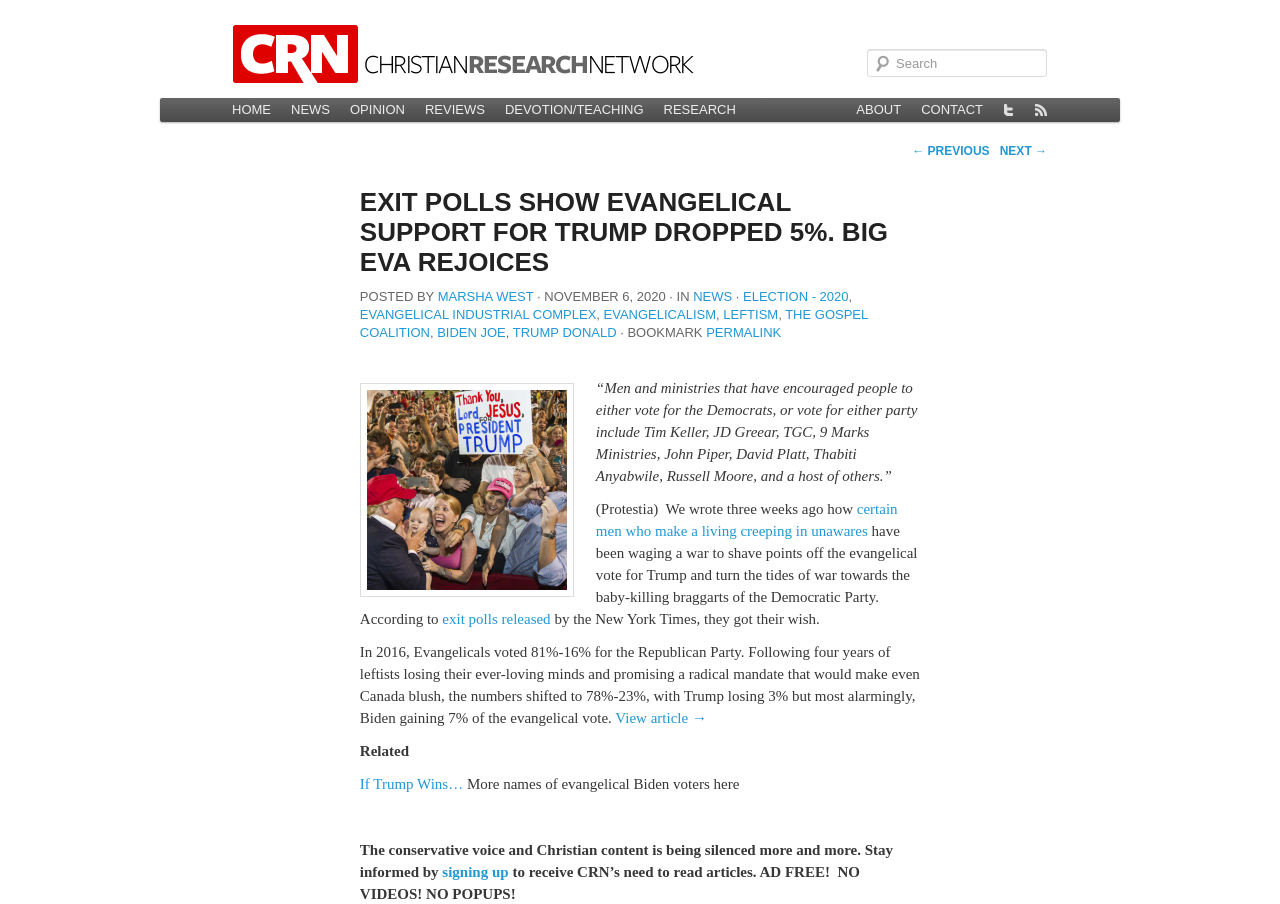What is the name of the author of the article?
Please elaborate on the answer to the question with detailed information.

I found the name of the author by looking at the link 'MARSHA WEST' under the 'POSTED BY' text, which suggests that MARSHA WEST is the author of the article.